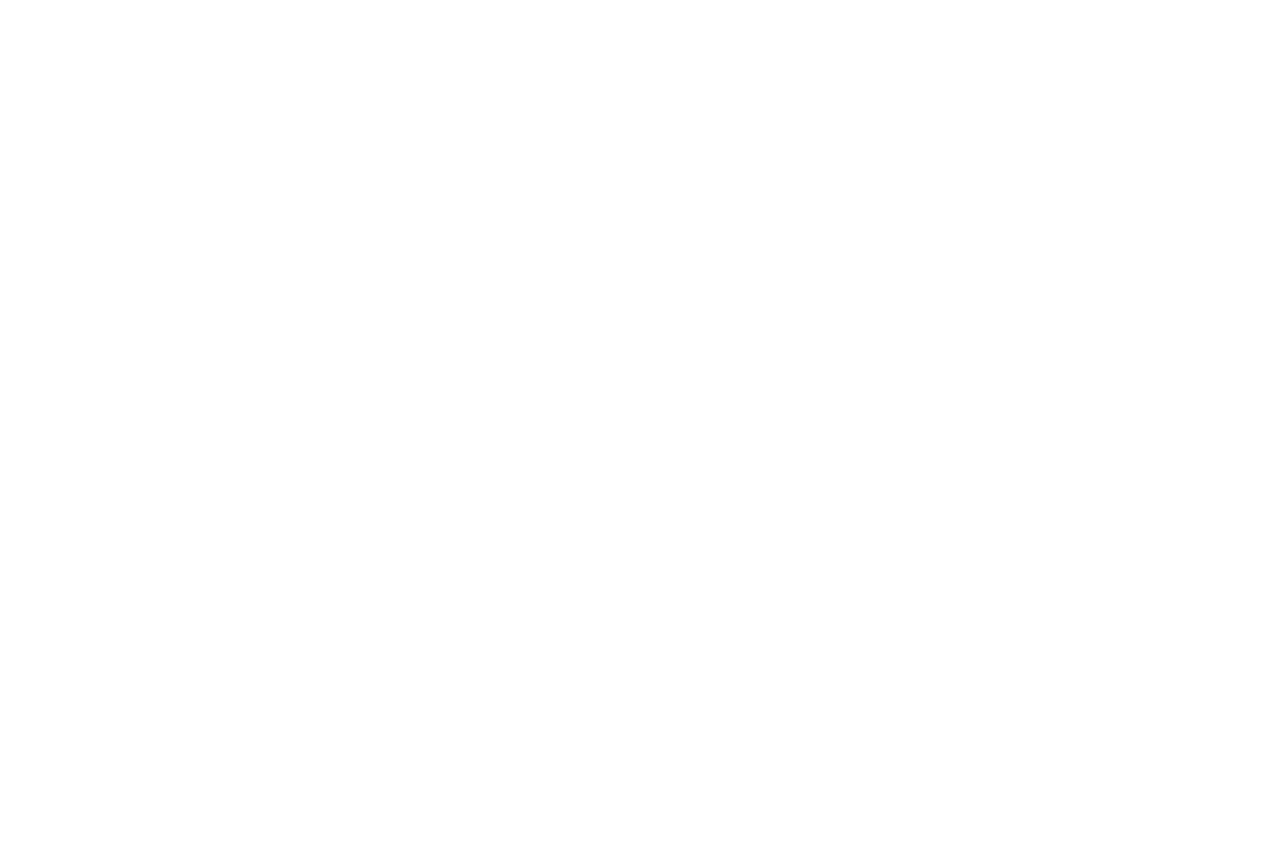Identify the bounding box of the HTML element described as: "Shipping & Return Policy".

[0.202, 0.758, 0.357, 0.782]